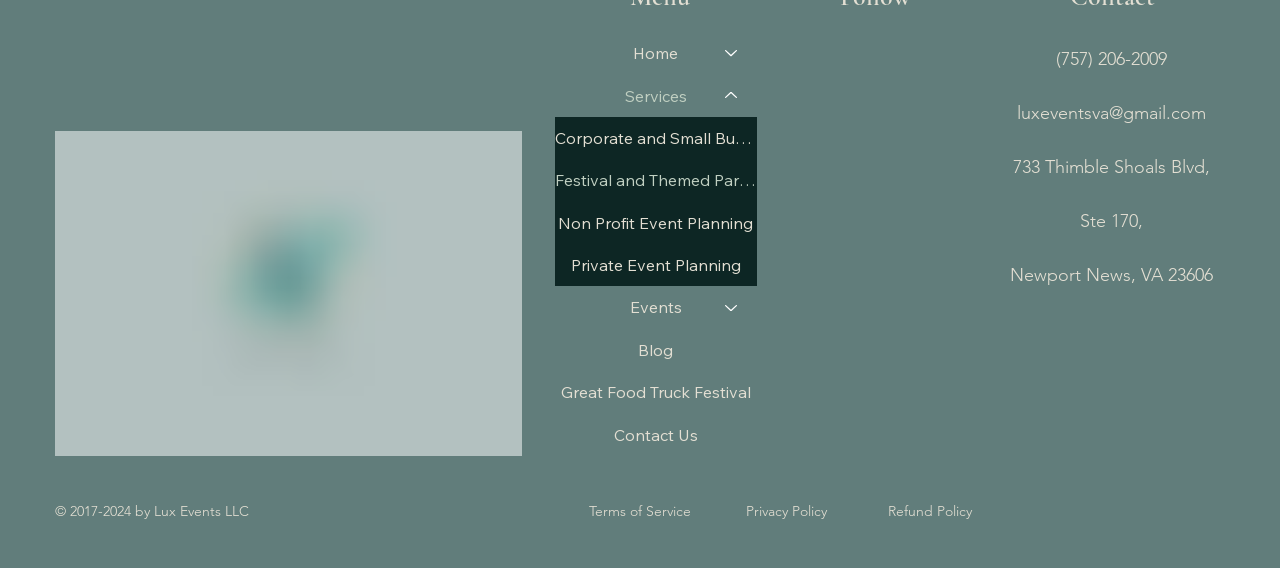Give a short answer to this question using one word or a phrase:
What types of events does Lux Events LLC plan?

Corporate, Small Business, Festival, Themed Party, Non Profit, Private